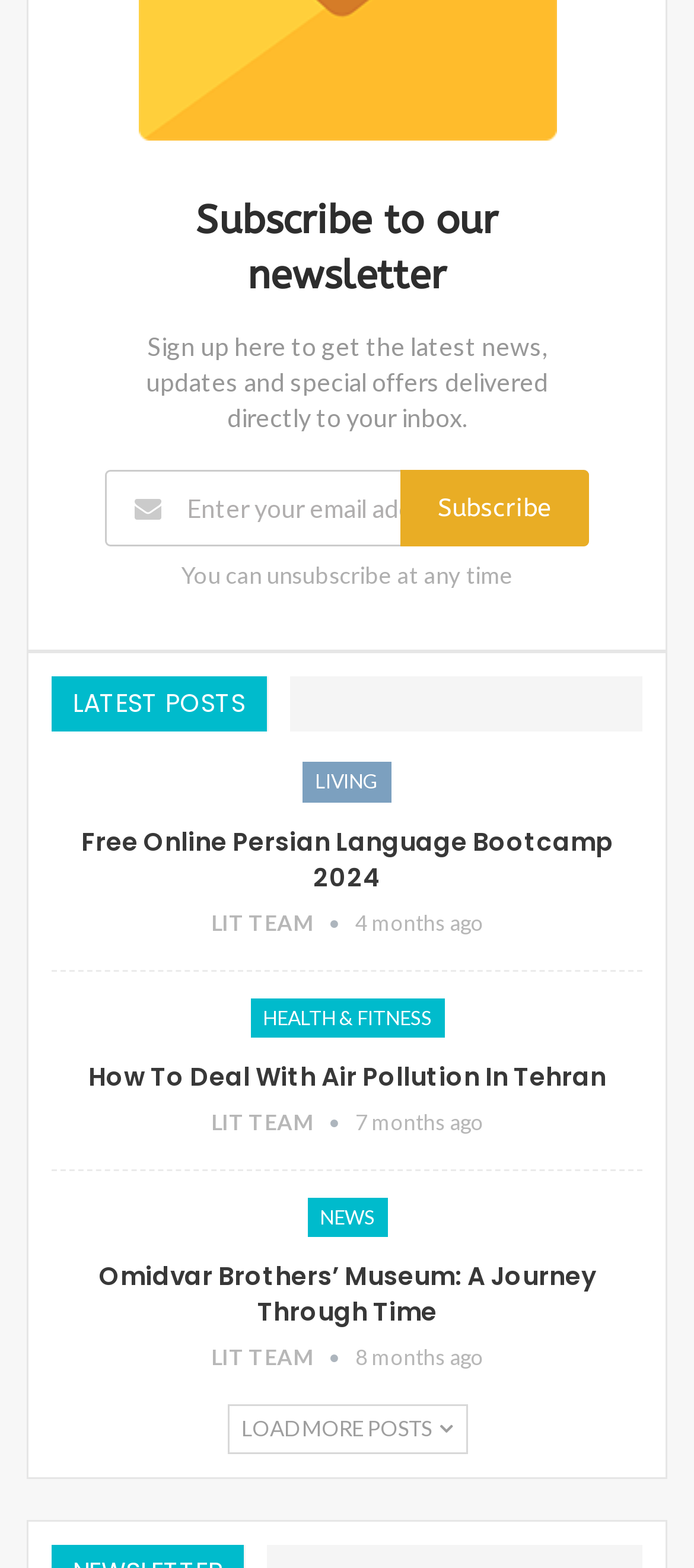What is the function of the 'Load More Posts' button?
Based on the image, answer the question with as much detail as possible.

The 'Load More Posts' button is located at the bottom of the page, suggesting that it is used to load additional posts beyond what is initially displayed.